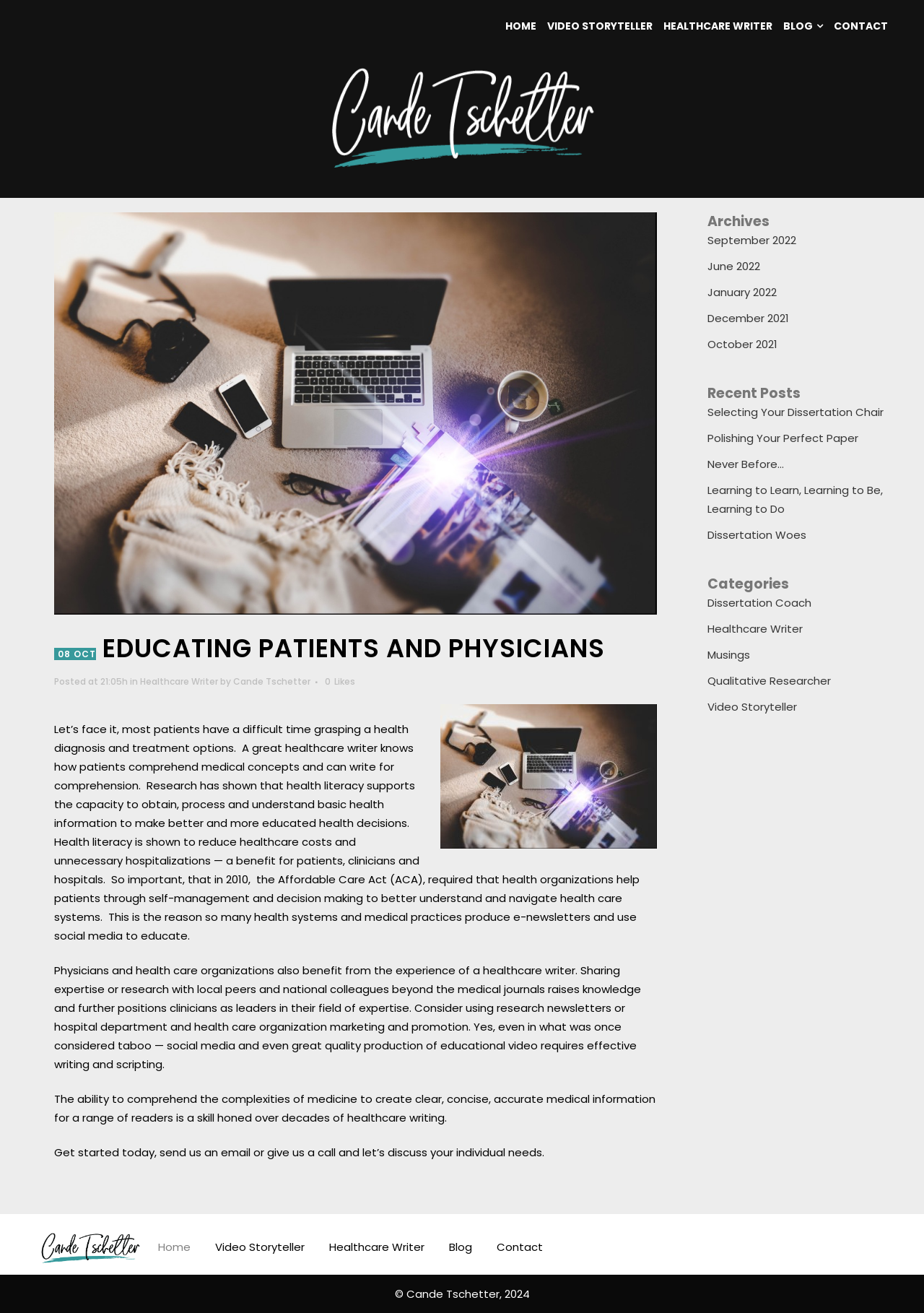Please identify the bounding box coordinates of the element on the webpage that should be clicked to follow this instruction: "View the archives from September 2022". The bounding box coordinates should be given as four float numbers between 0 and 1, formatted as [left, top, right, bottom].

[0.766, 0.177, 0.862, 0.189]